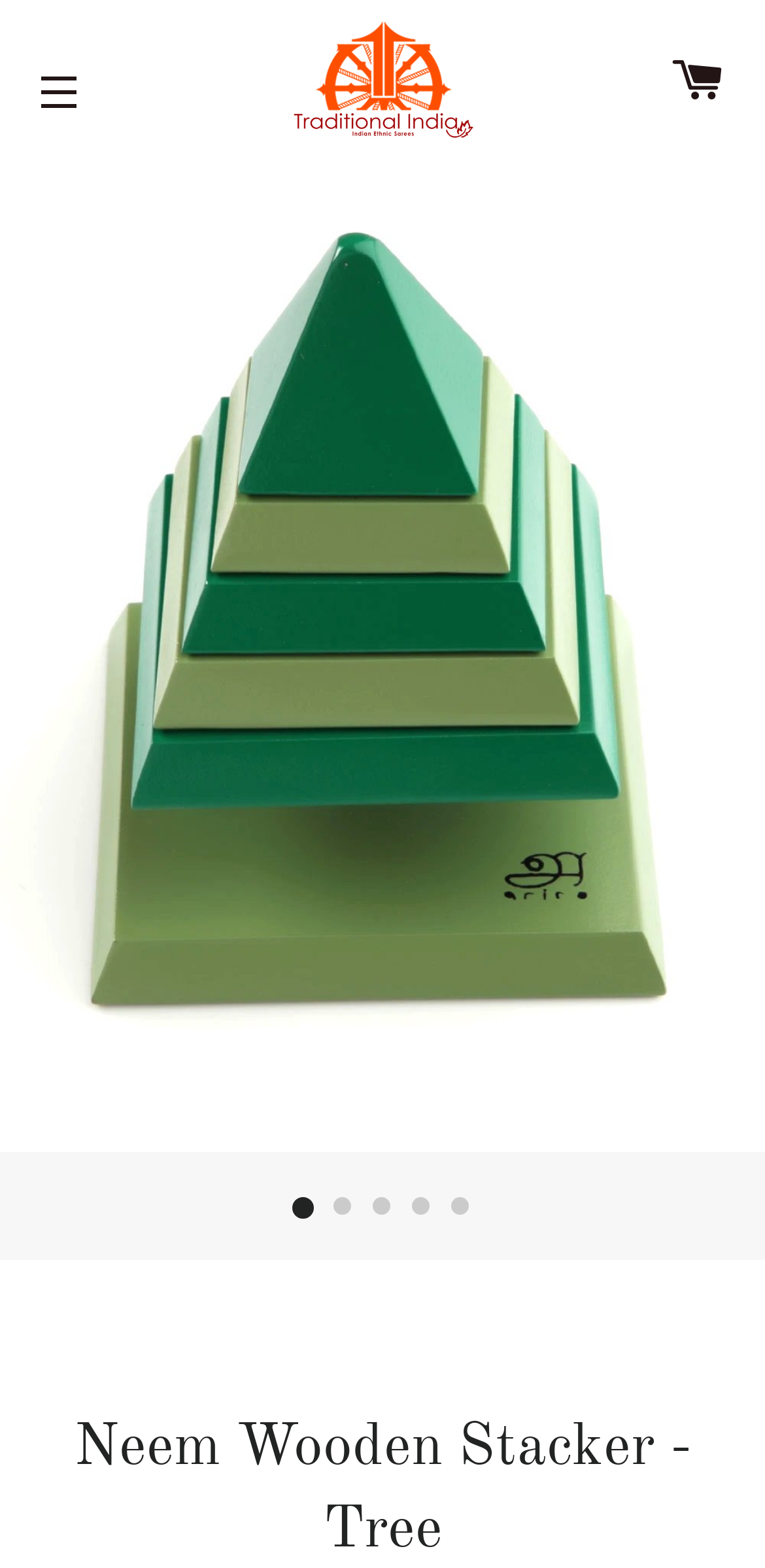Calculate the bounding box coordinates of the UI element given the description: "Site navigation".

[0.013, 0.027, 0.141, 0.089]